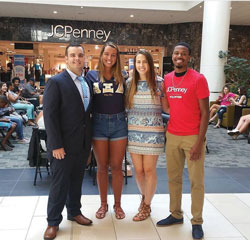Answer the question in one word or a short phrase:
What is the attire of the woman on the left?

Tailored blazer and crisp shirt